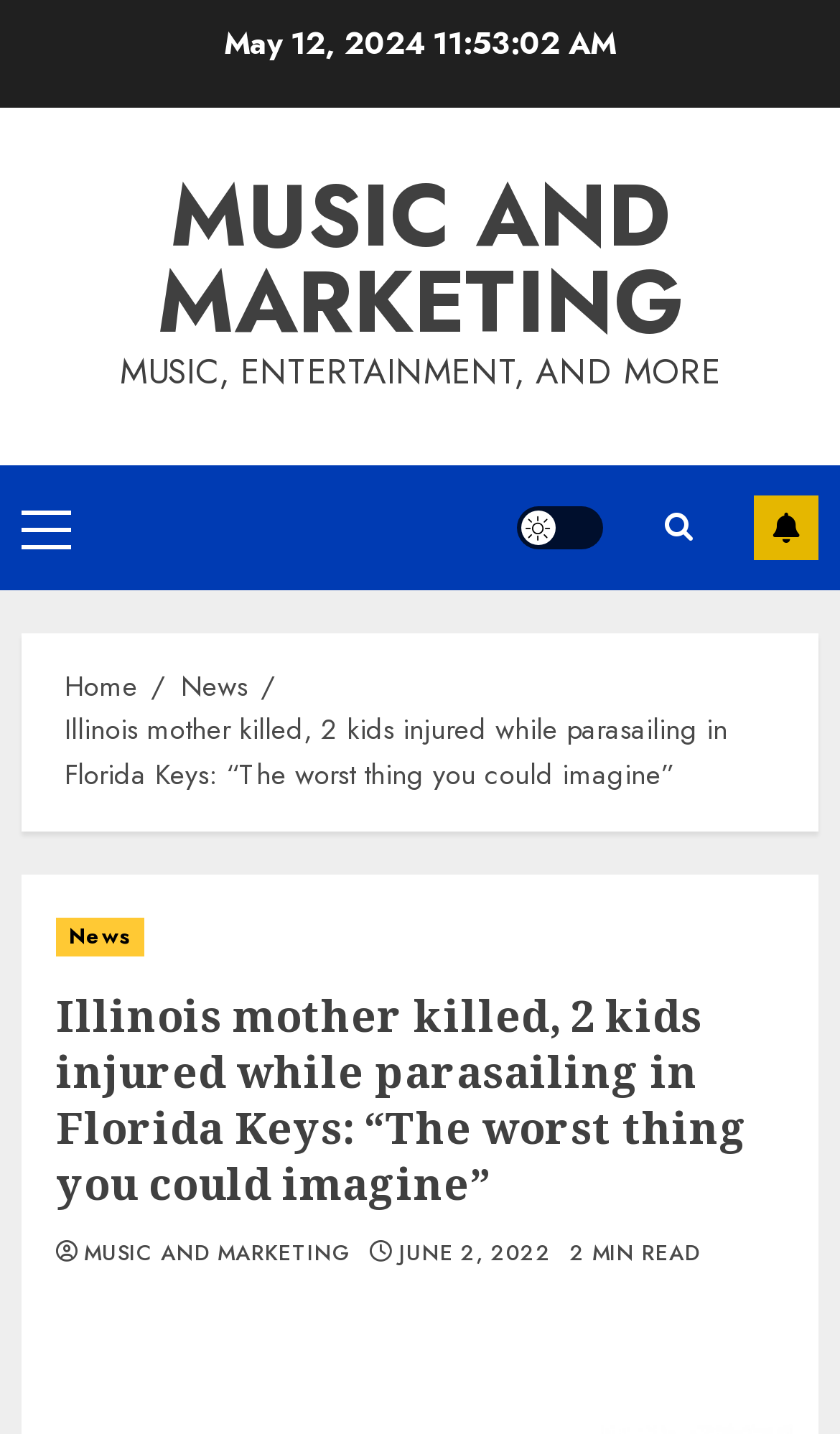Please identify the bounding box coordinates of the area that needs to be clicked to fulfill the following instruction: "Open Primary Menu."

[0.026, 0.354, 0.085, 0.381]